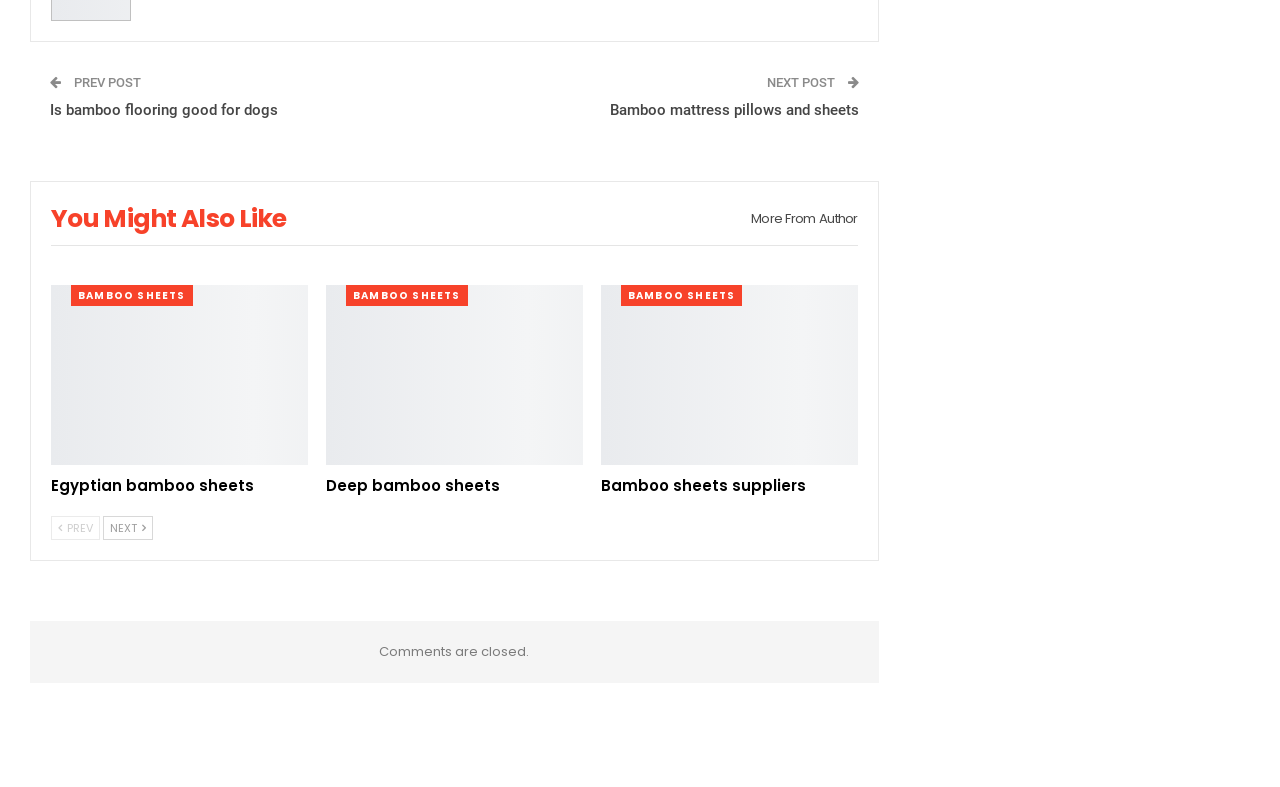Provide the bounding box coordinates for the area that should be clicked to complete the instruction: "Click on the 'Bamboo mattress pillows and sheets' link".

[0.476, 0.128, 0.671, 0.151]